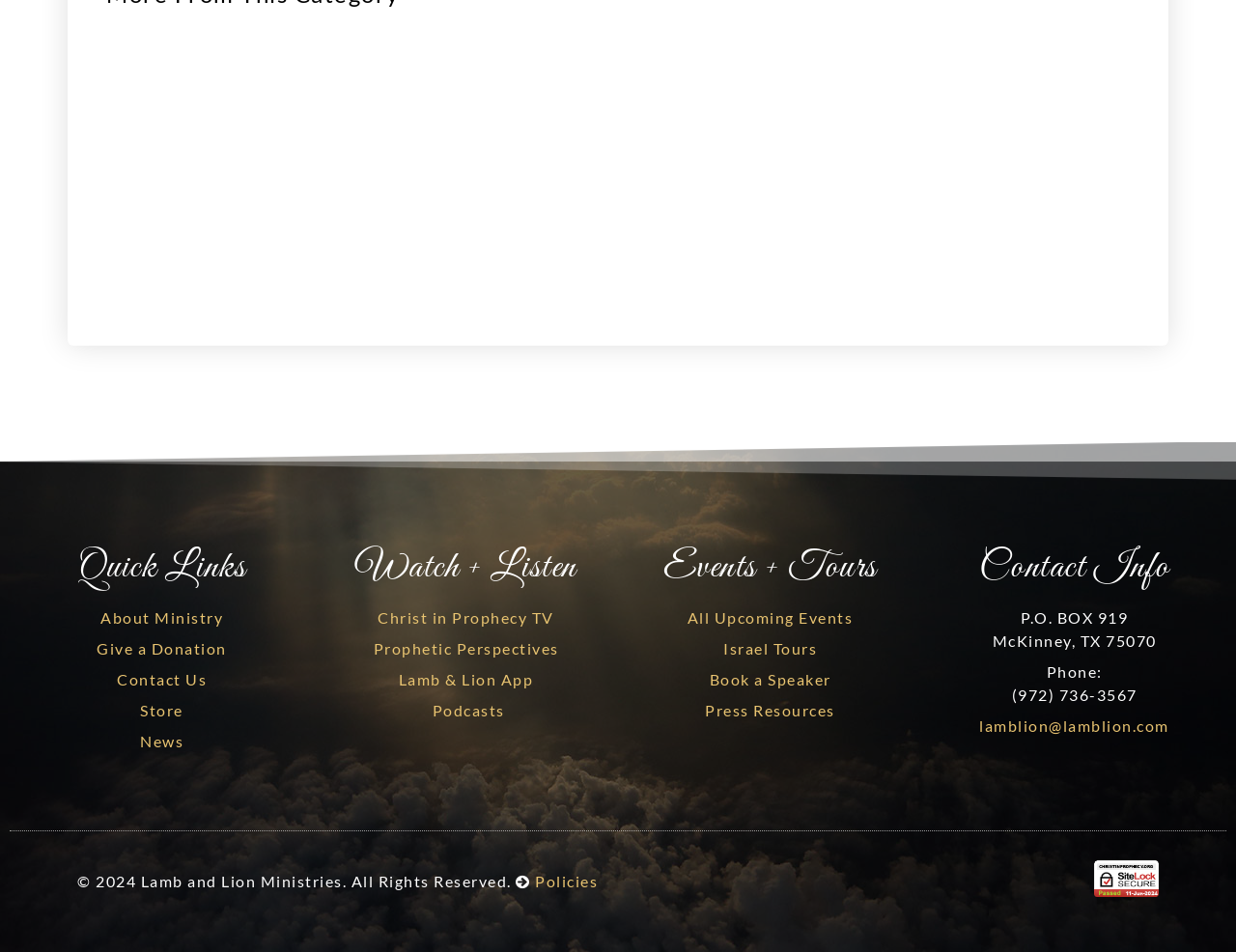Could you indicate the bounding box coordinates of the region to click in order to complete this instruction: "Watch Christ in Prophecy TV".

[0.254, 0.637, 0.5, 0.661]